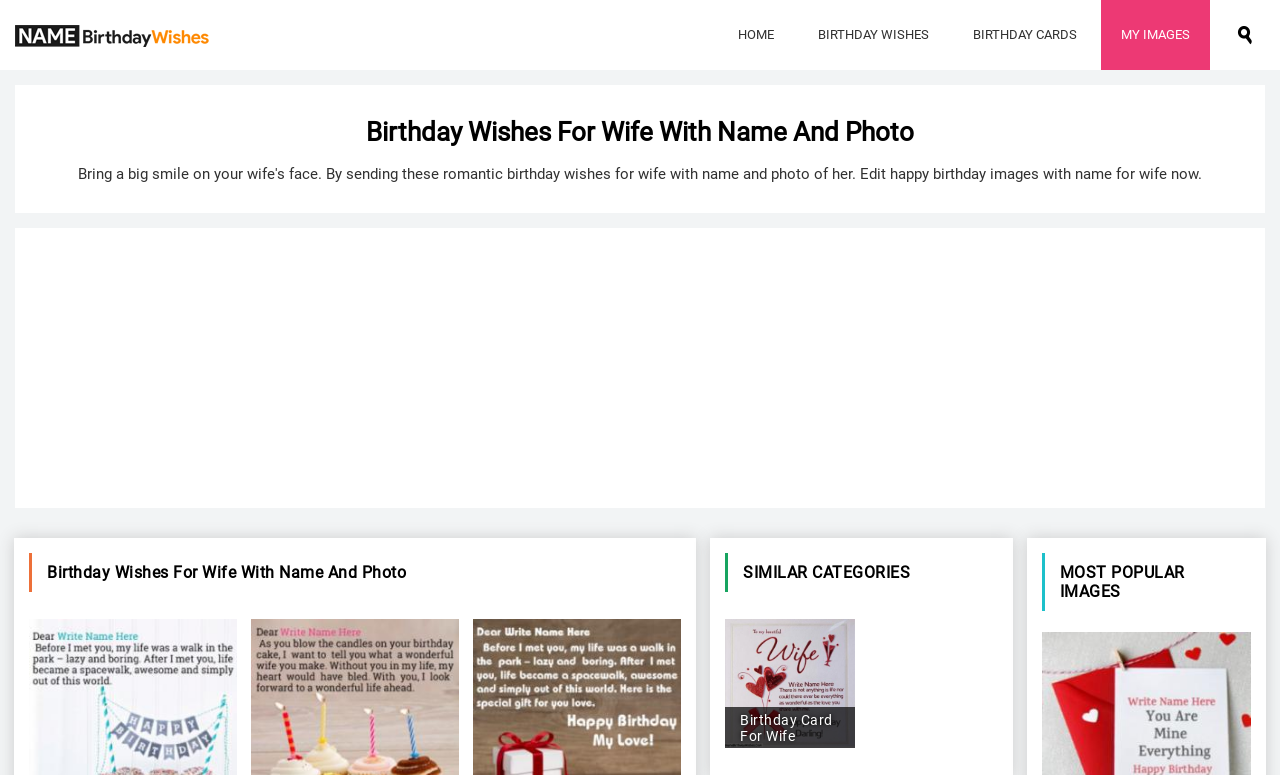Determine the bounding box coordinates of the region to click in order to accomplish the following instruction: "Go to the Home page". Provide the coordinates as four float numbers between 0 and 1, specifically [left, top, right, bottom].

None